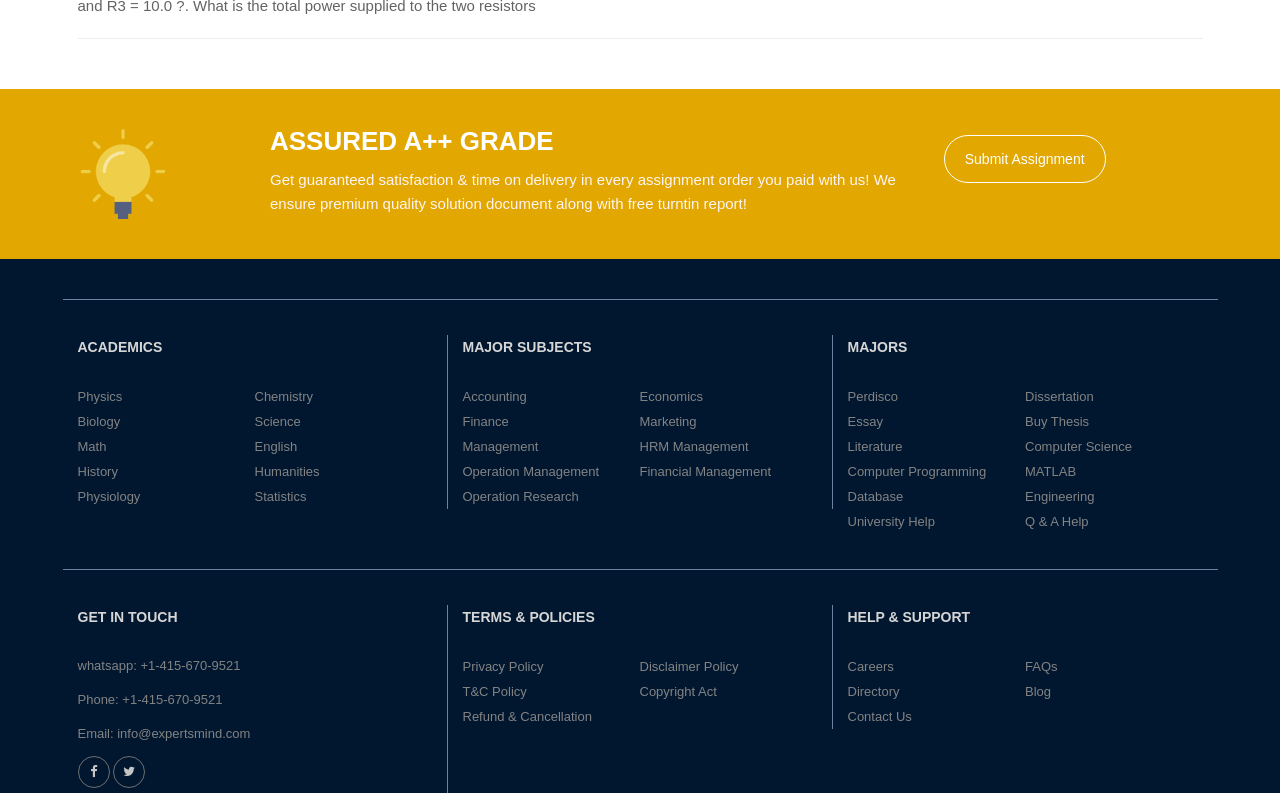How many academic subjects are listed on this webpage? Examine the screenshot and reply using just one word or a brief phrase.

14